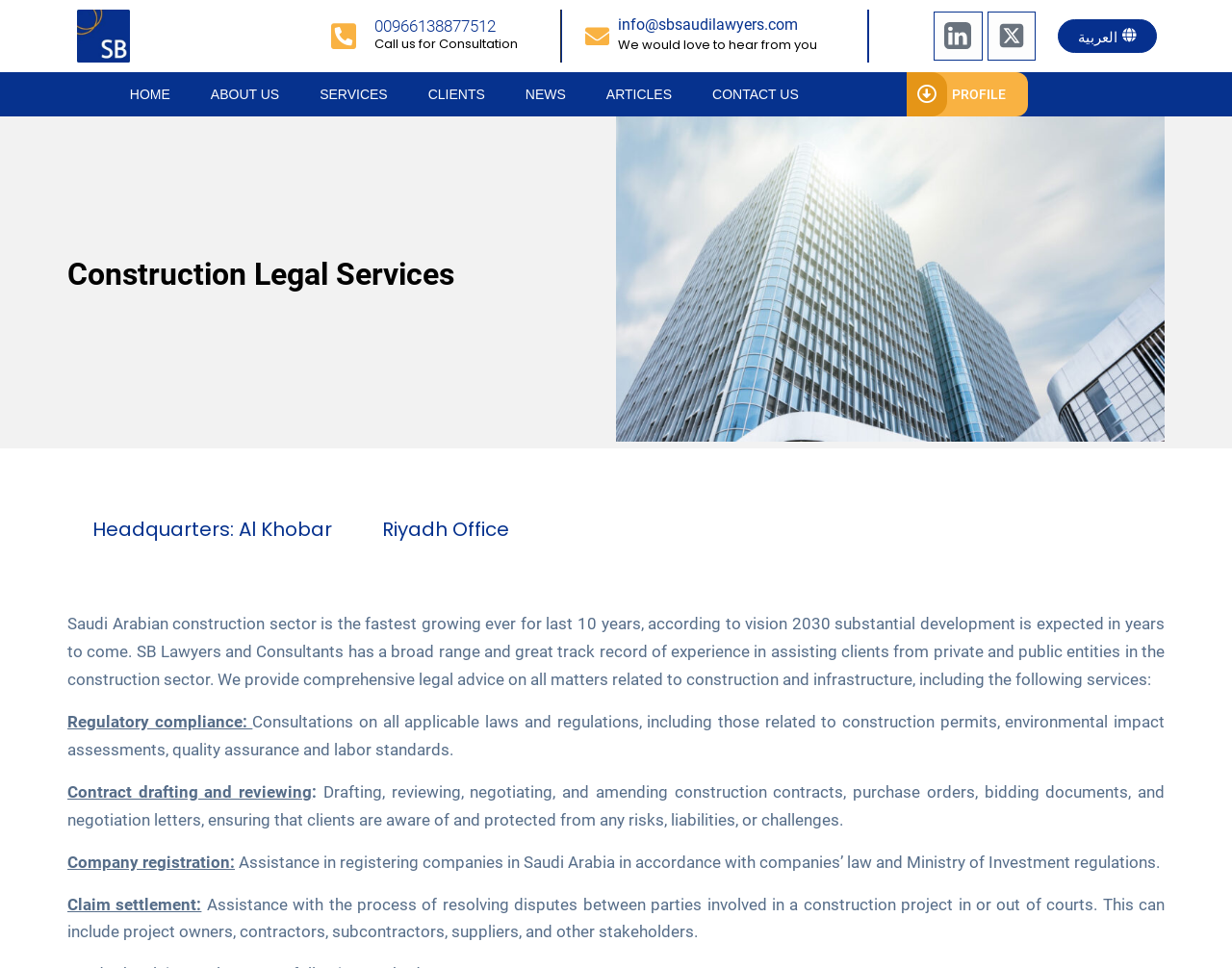What is one of the services provided by SB Lawyers and Consultants?
Please answer the question with as much detail as possible using the screenshot.

I found the service by reading the text on the webpage, which lists 'Contract drafting and reviewing' as one of the services provided by SB Lawyers and Consultants in the construction sector.